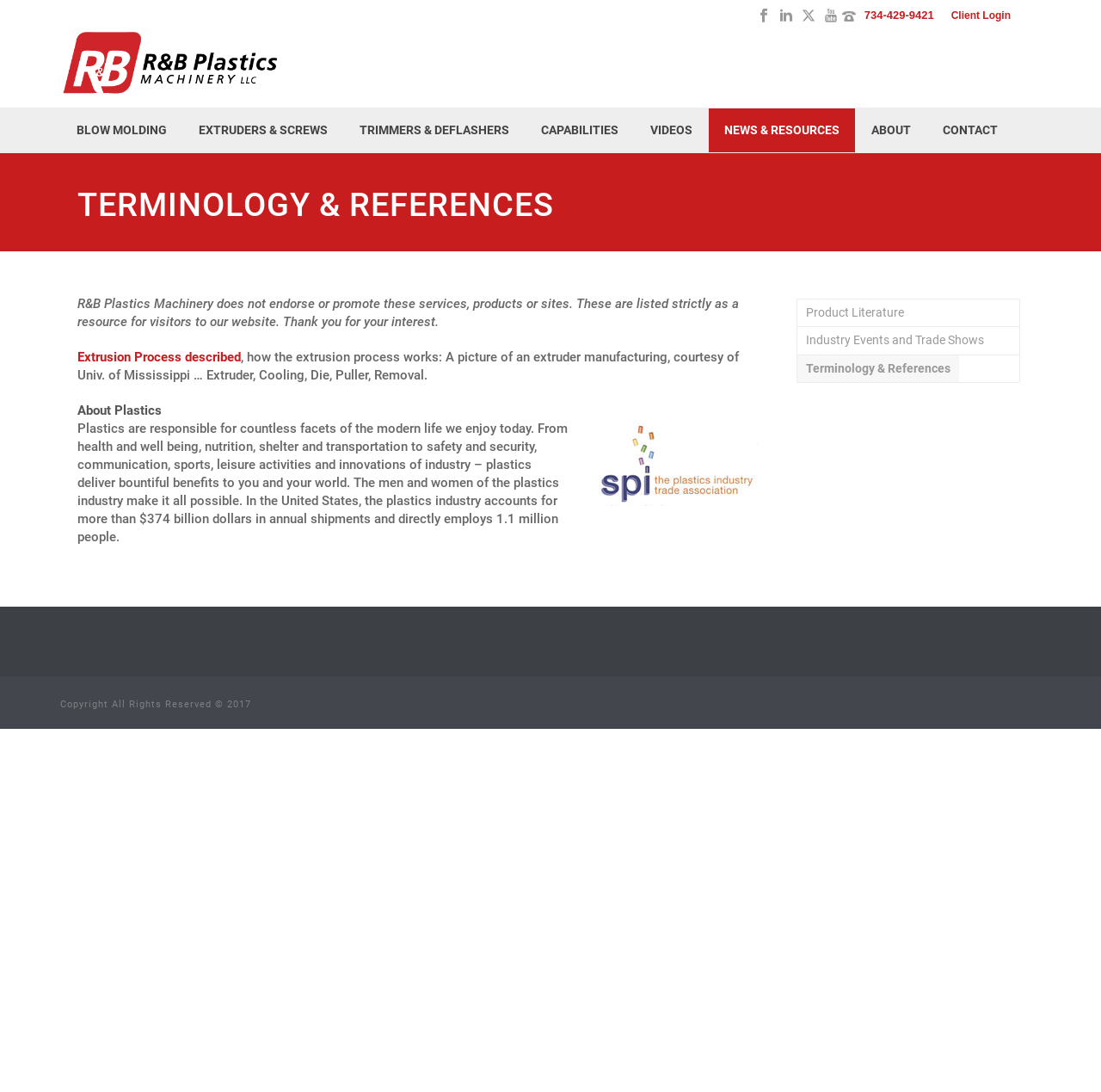Can you find the bounding box coordinates for the element that needs to be clicked to execute this instruction: "Explore Terminology & References"? The coordinates should be given as four float numbers between 0 and 1, i.e., [left, top, right, bottom].

[0.724, 0.325, 0.871, 0.35]